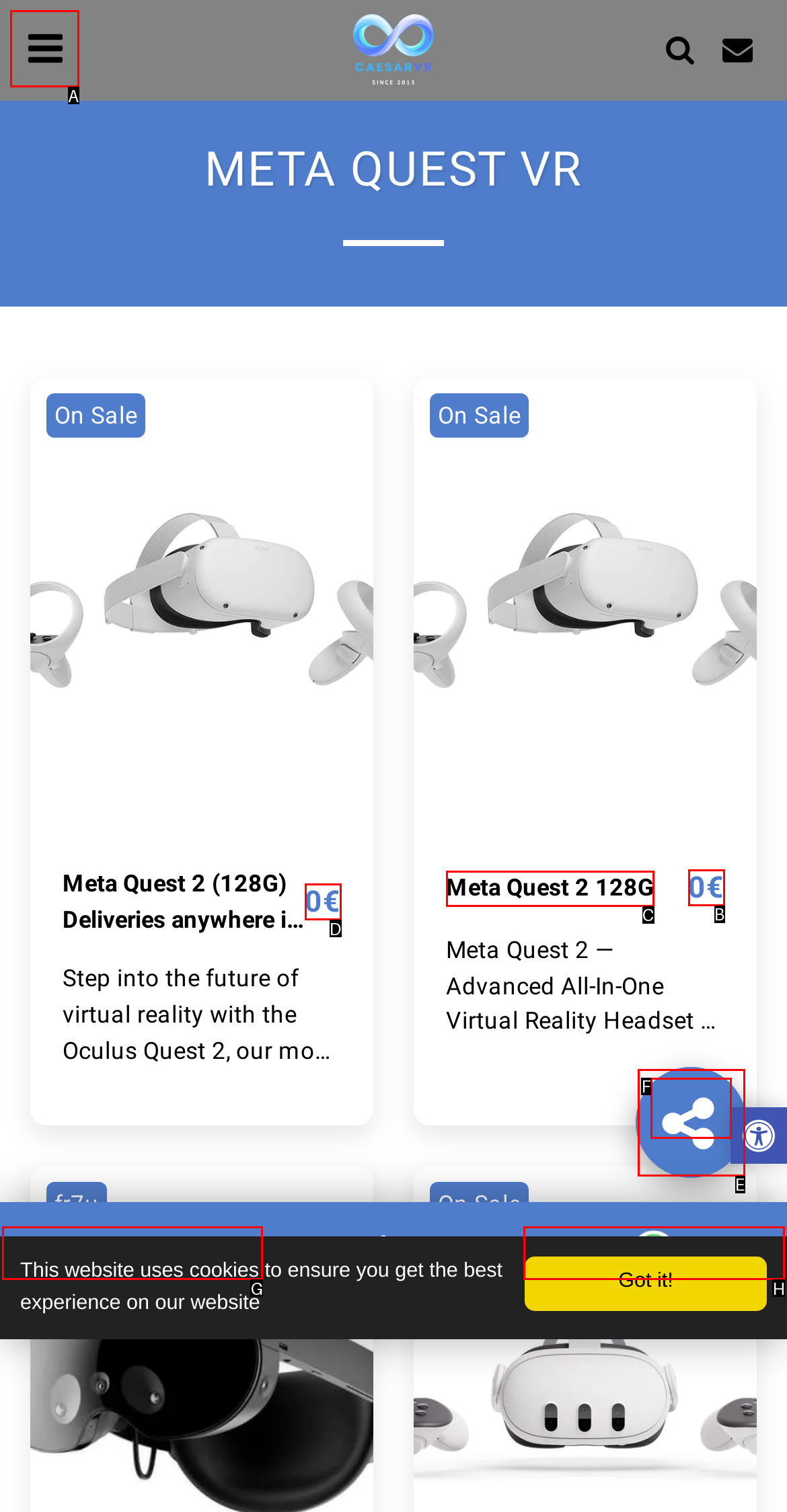Which option is described as follows: 0€
Answer with the letter of the matching option directly.

B